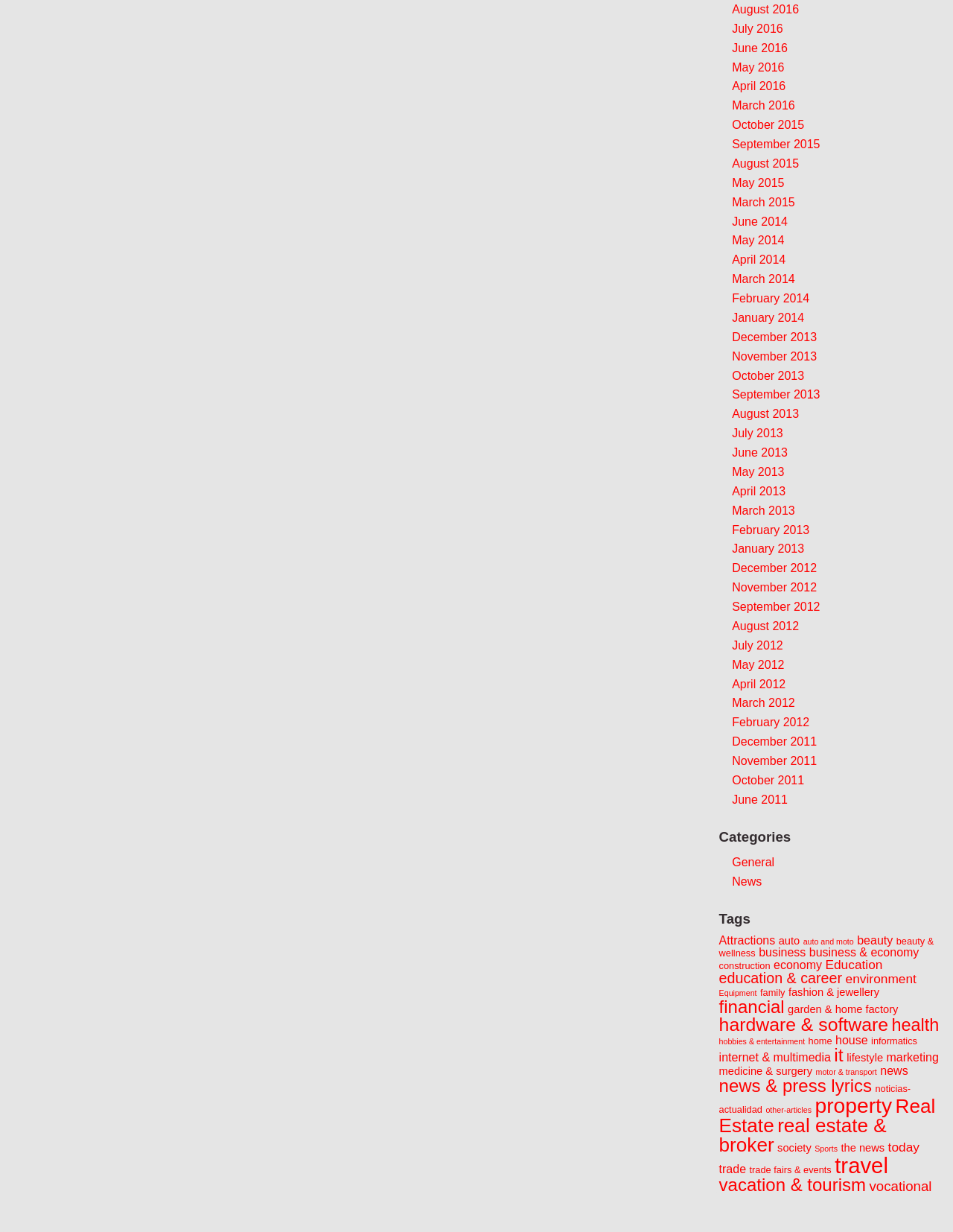Please identify the bounding box coordinates of the area that needs to be clicked to fulfill the following instruction: "Browse Attractions."

[0.754, 0.758, 0.813, 0.768]